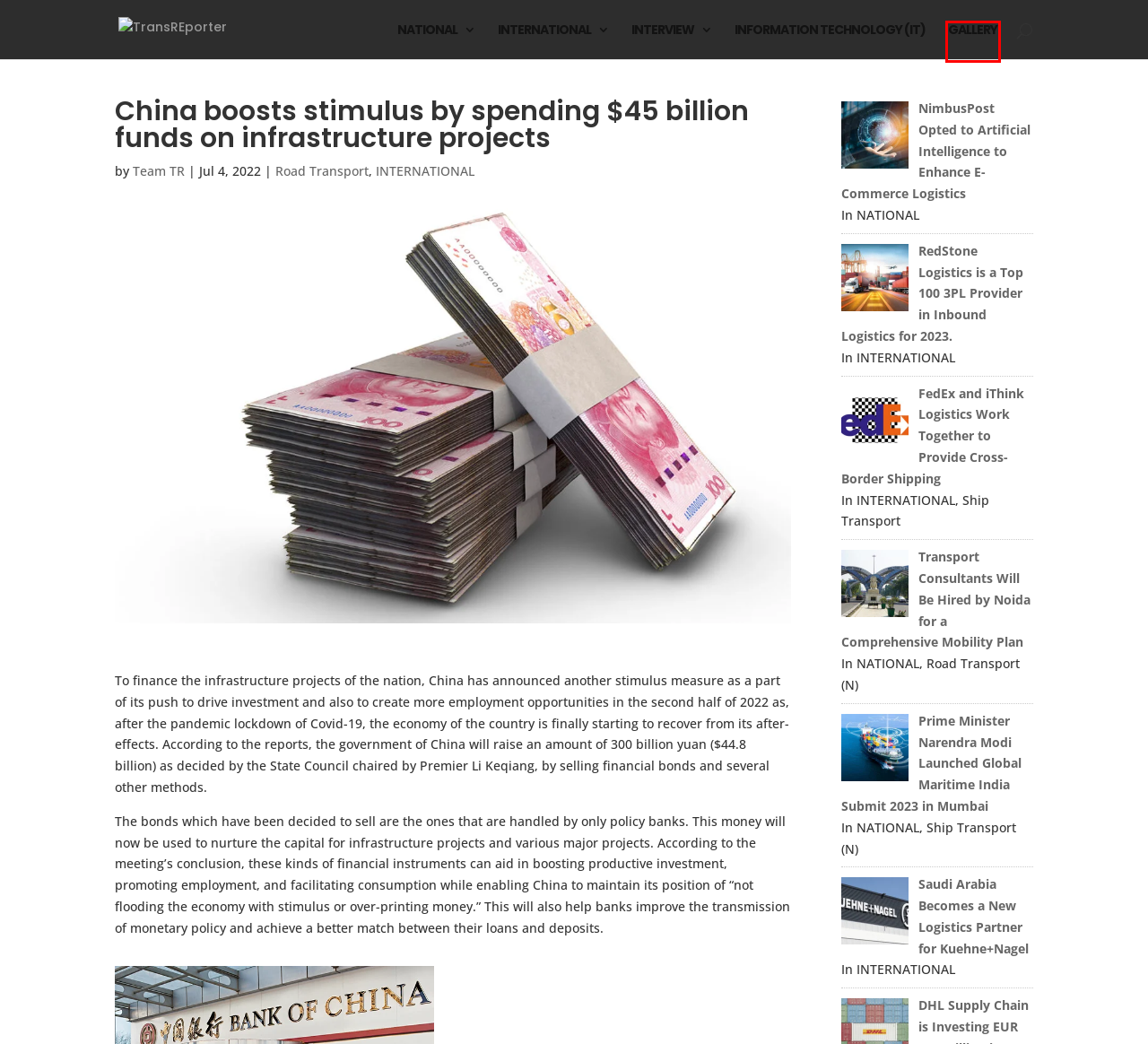You are given a screenshot of a webpage with a red rectangle bounding box around an element. Choose the best webpage description that matches the page after clicking the element in the bounding box. Here are the candidates:
A. Team TR | TransREporter
B. Saudi Arabia Becomes a New Logistics Partner for Kuehne+Nagel | TransREporter
C. INTERVIEW | TransREporter
D. Transport Consultants Will Be Hired by Noida for a Comprehensive Mobility Plan | TransREporter
E. GALLERY | TransREporter
F. TransREporter |
G. NimbusPost Opted to Artificial Intelligence to Enhance E-Commerce Logistics | TransREporter
H. FedEx and iThink Logistics Work Together to Provide Cross-Border Shipping | TransREporter

E